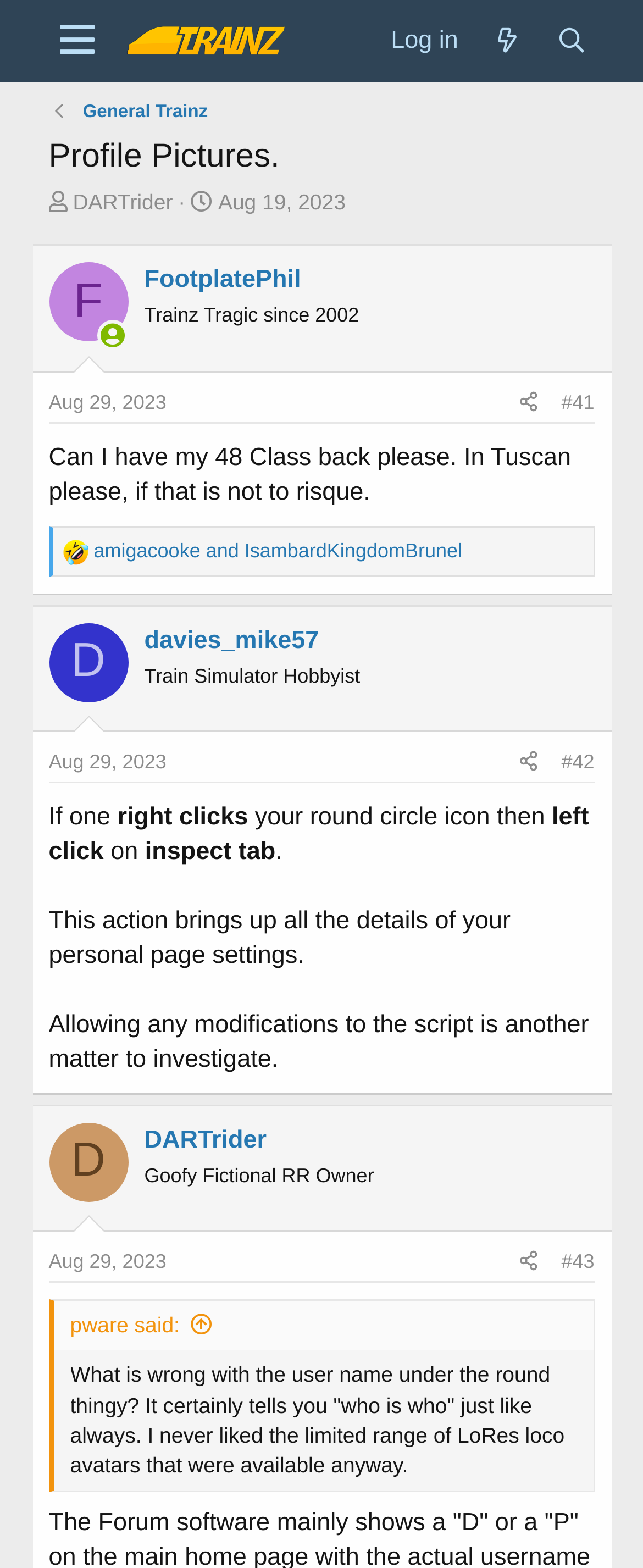Respond with a single word or phrase to the following question:
What is the date of the last thread?

Aug 29, 2023